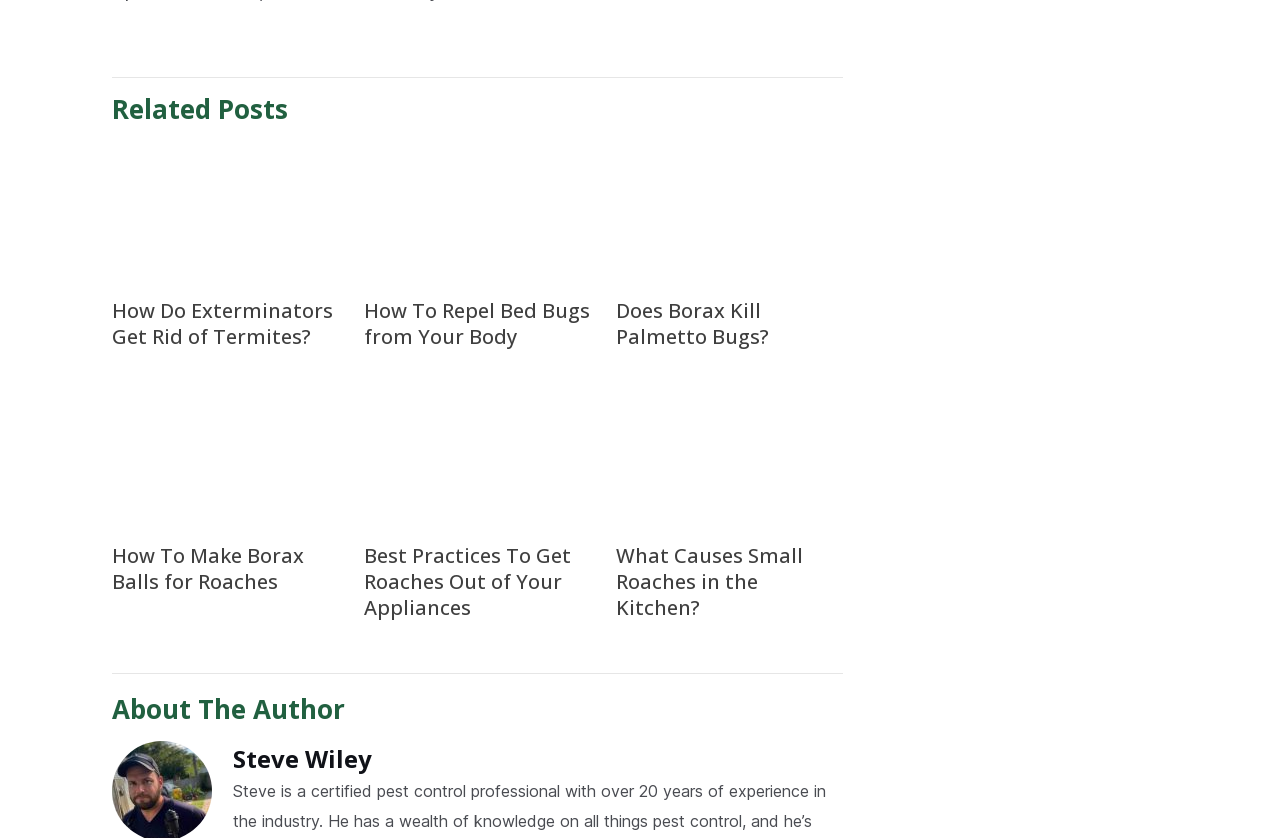What is the topic of the second article?
Using the image, elaborate on the answer with as much detail as possible.

The second article is about bed bugs because the heading 'How To Repel Bed Bugs from Your Body' is present in the article, and the image with the name 'Bed Bugs' is also part of the article.